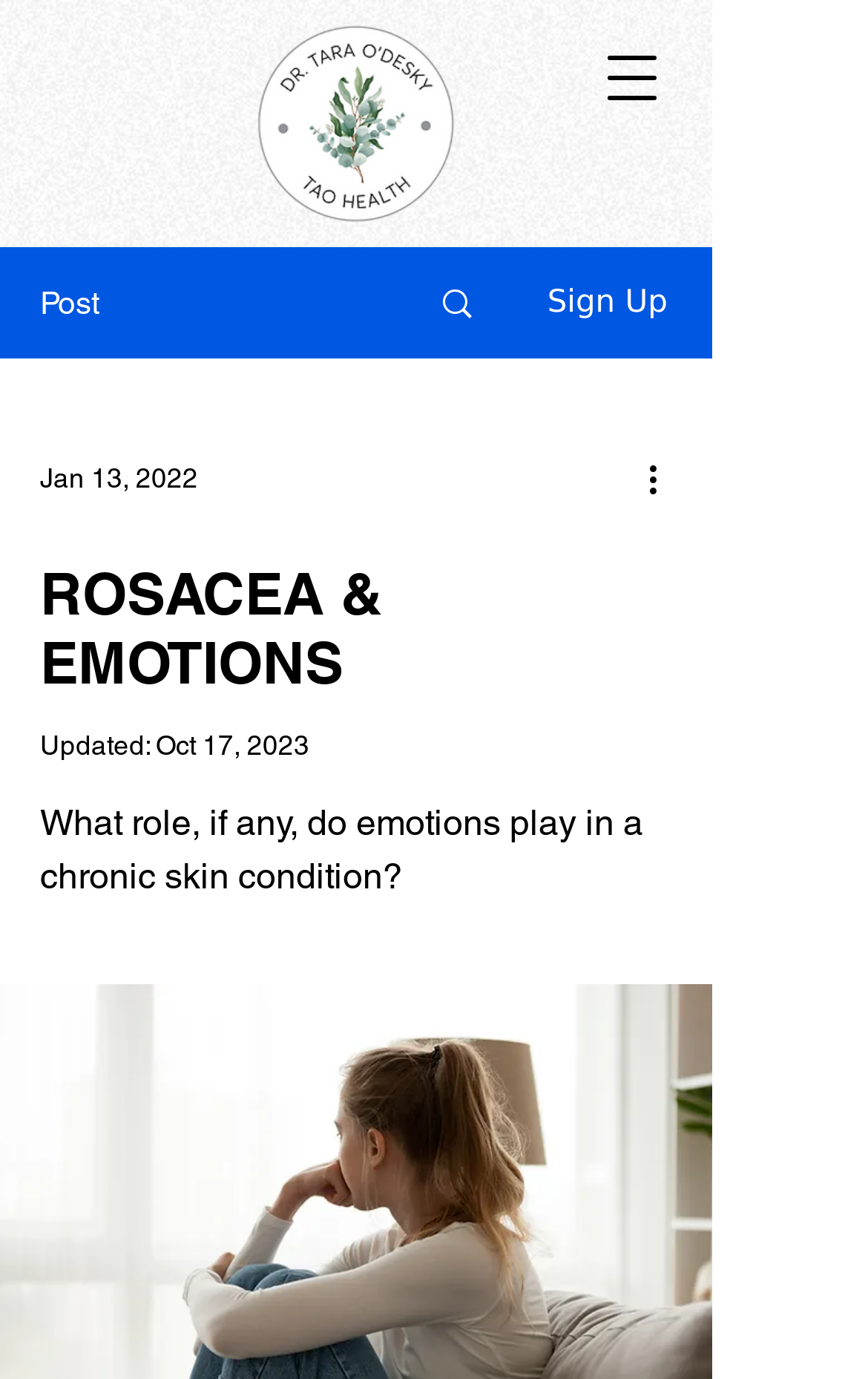Find the bounding box coordinates for the HTML element described in this sentence: "aria-label="Open navigation menu"". Provide the coordinates as four float numbers between 0 and 1, in the format [left, top, right, bottom].

[0.664, 0.016, 0.792, 0.097]